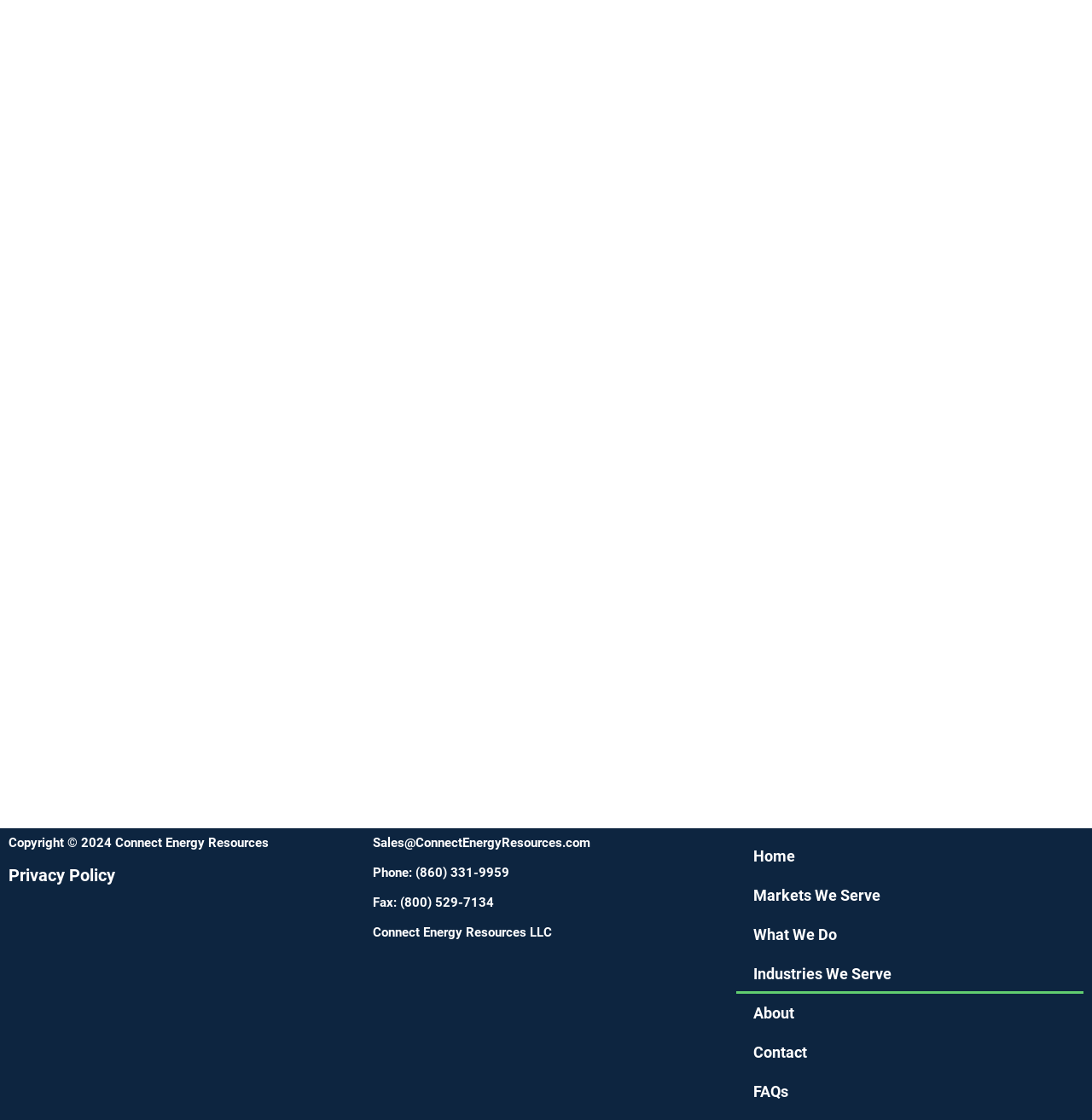Using the webpage screenshot, locate the HTML element that fits the following description and provide its bounding box: "About".

[0.674, 0.887, 0.992, 0.922]